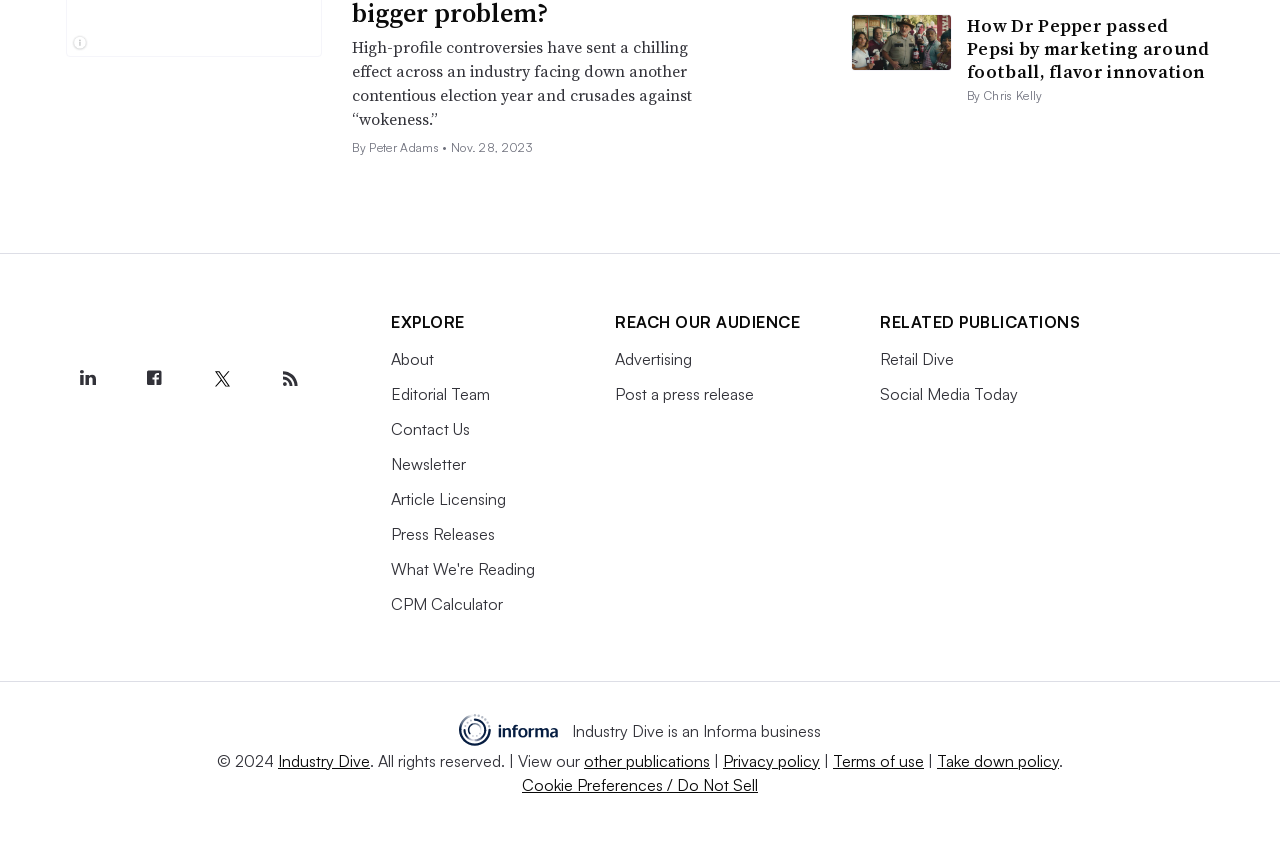Determine the bounding box coordinates for the UI element with the following description: "aria-label="Industry Dive RSS feed"". The coordinates should be four float numbers between 0 and 1, represented as [left, top, right, bottom].

[0.21, 0.424, 0.243, 0.473]